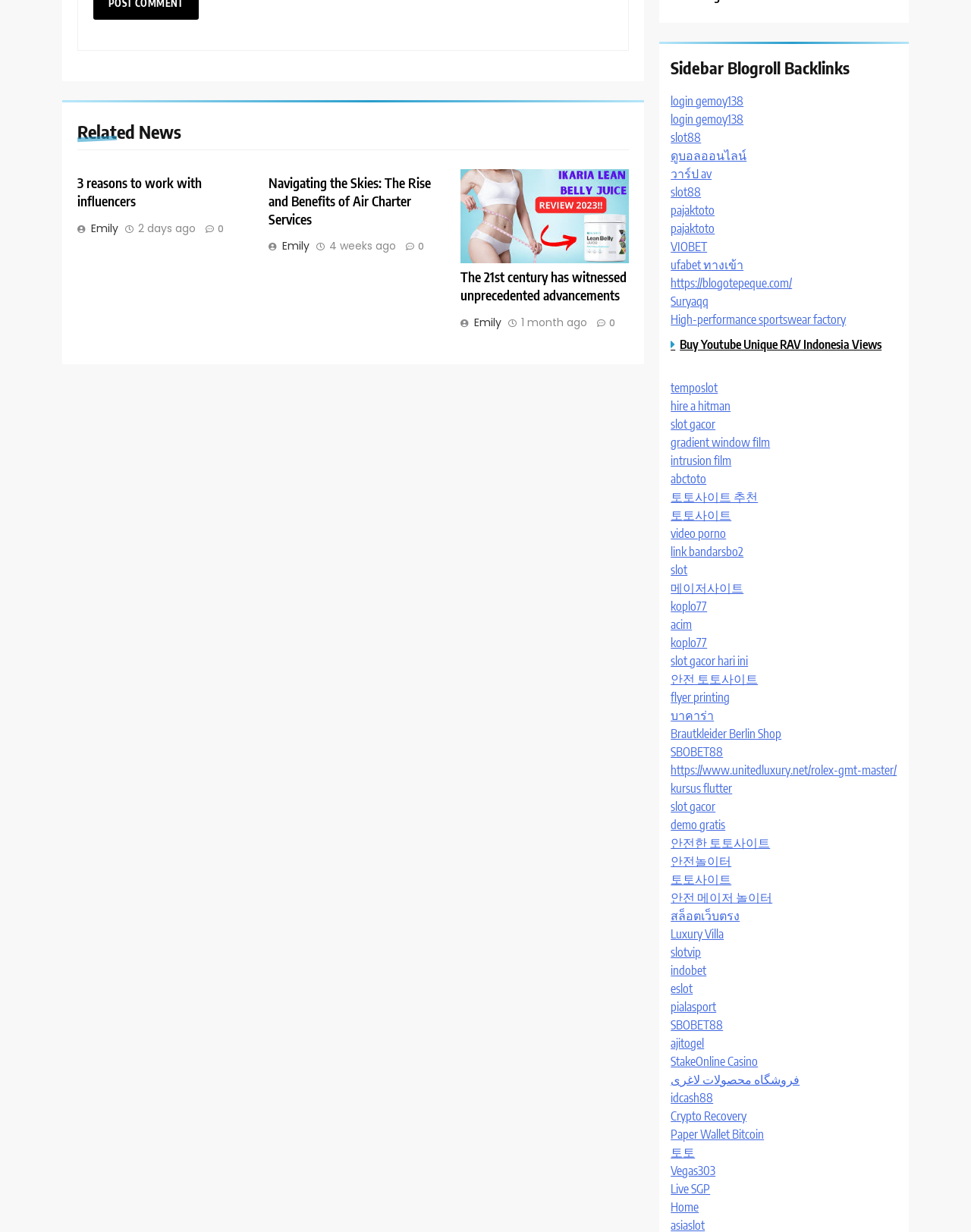Determine the bounding box for the UI element as described: "안전한 토토사이트". The coordinates should be represented as four float numbers between 0 and 1, formatted as [left, top, right, bottom].

[0.691, 0.678, 0.793, 0.69]